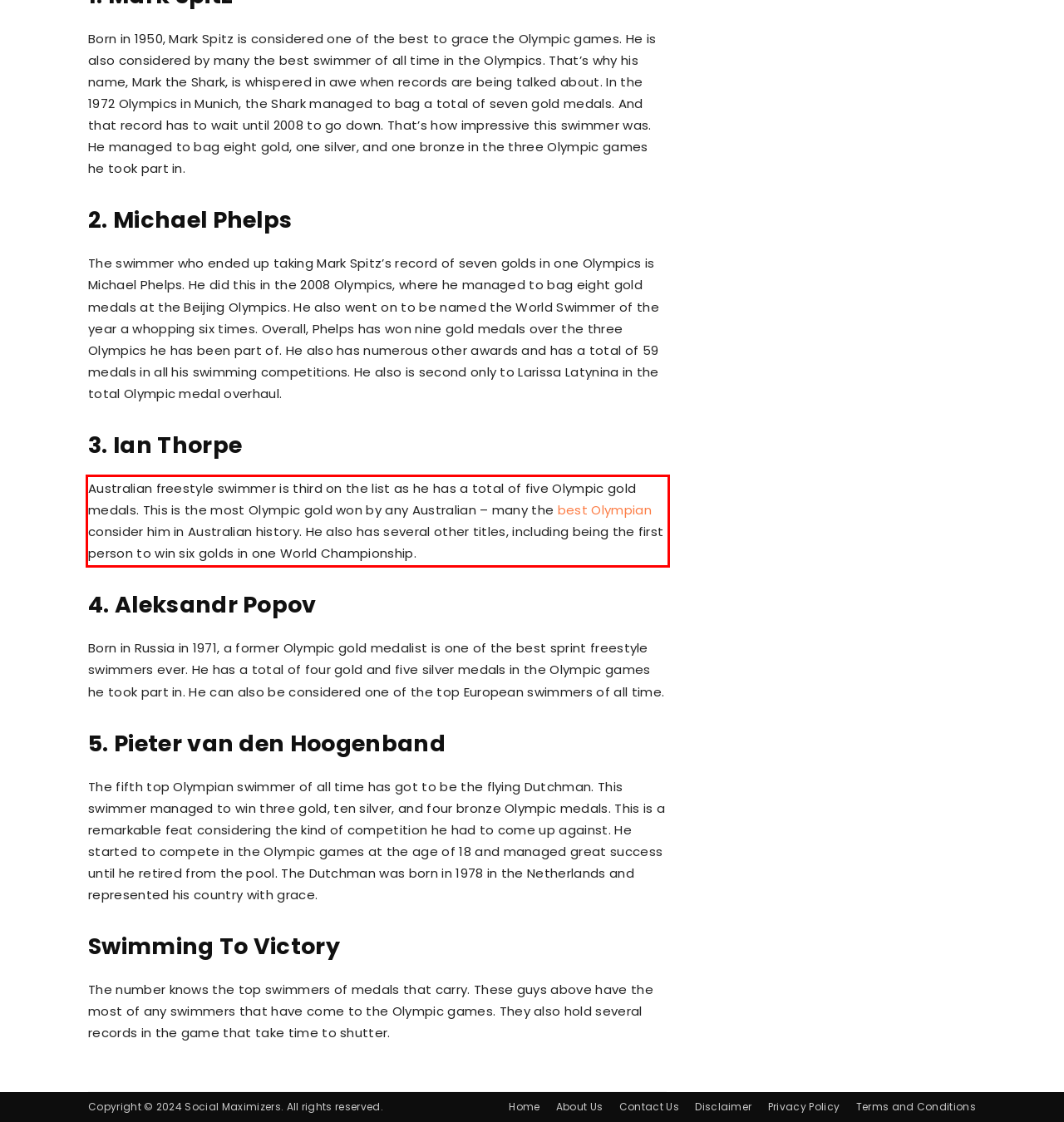Given a webpage screenshot, locate the red bounding box and extract the text content found inside it.

Australian freestyle swimmer is third on the list as he has a total of five Olympic gold medals. This is the most Olympic gold won by any Australian – many the best Olympian consider him in Australian history. He also has several other titles, including being the first person to win six golds in one World Championship.